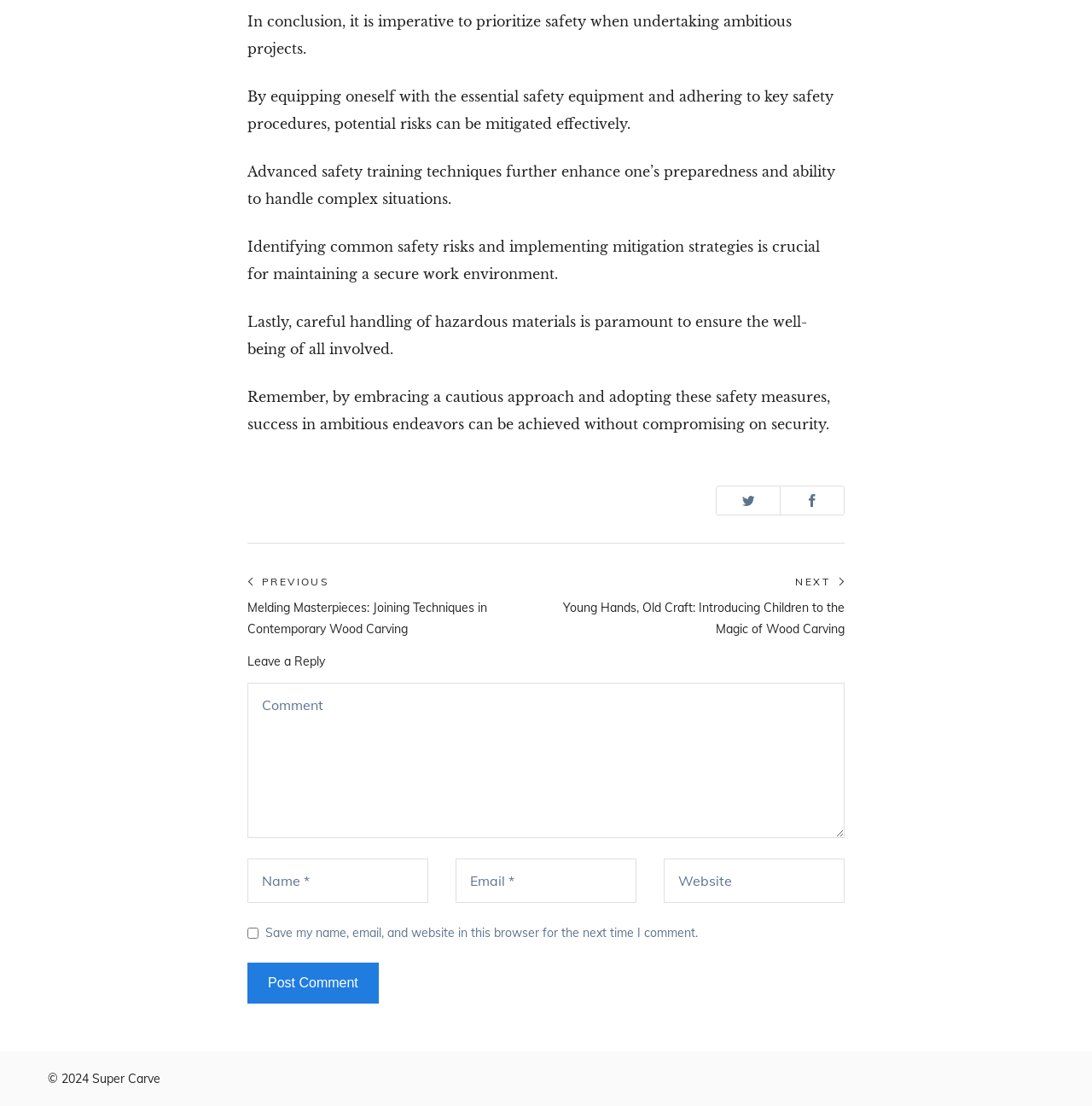Please respond in a single word or phrase: 
What is the title of the previous post?

Melding Masterpieces: Joining Techniques in Contemporary Wood Carving